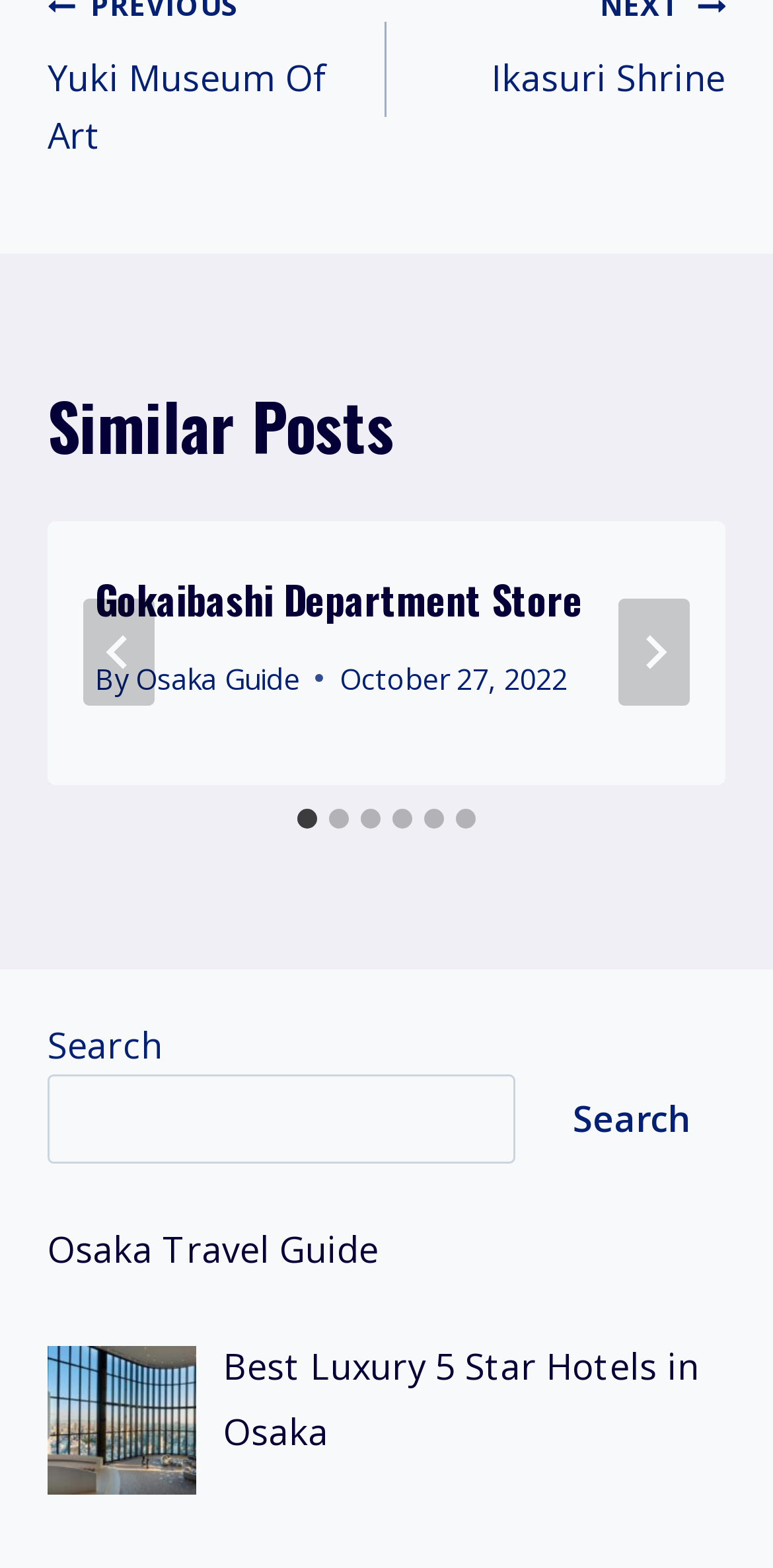What is the title of the first post?
Can you give a detailed and elaborate answer to the question?

I found the title of the first post by looking at the heading element inside the article element, which is 'Gokaibashi Department Store'.